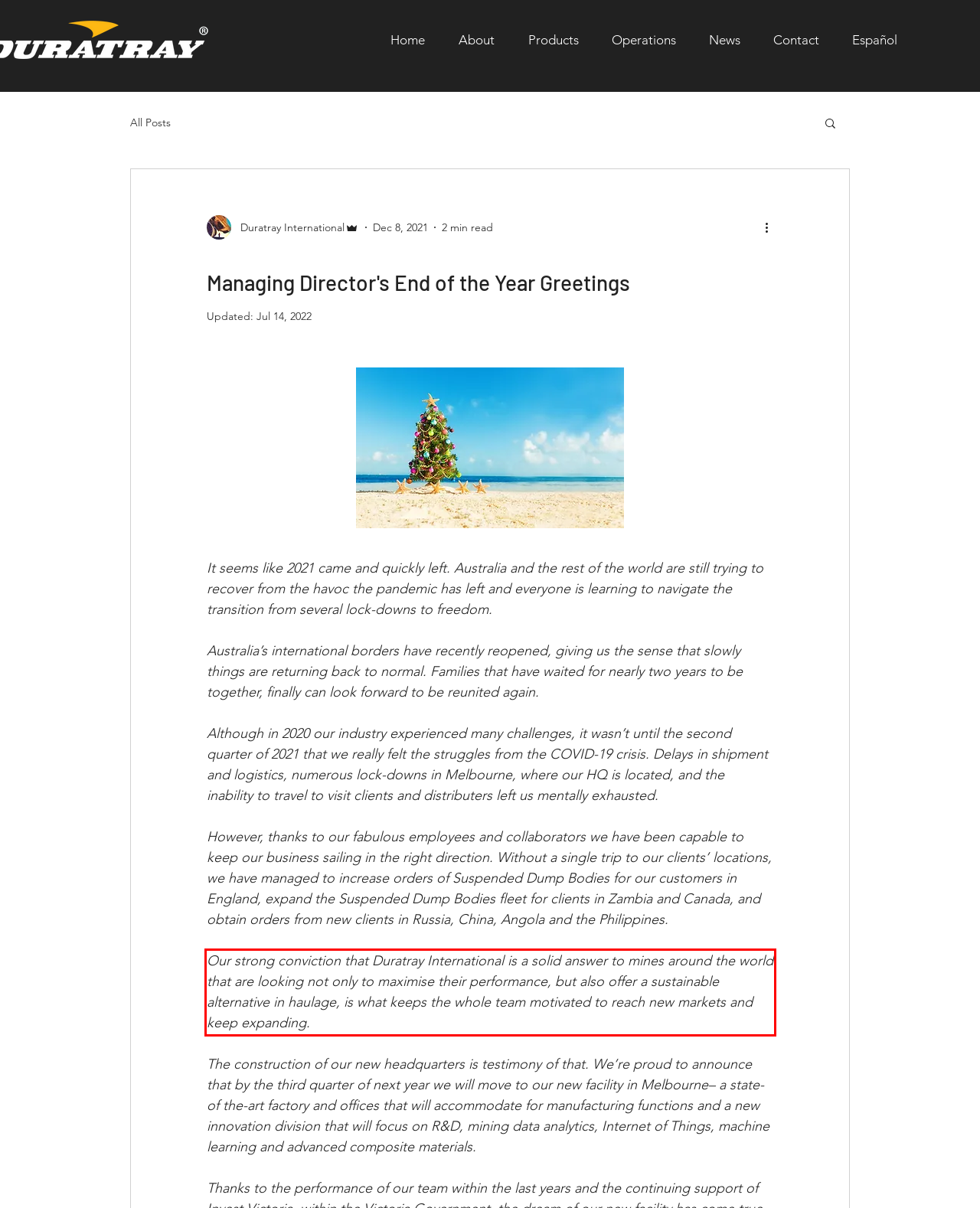Given a screenshot of a webpage, locate the red bounding box and extract the text it encloses.

Our strong conviction that Duratray International is a solid answer to mines around the world that are looking not only to maximise their performance, but also offer a sustainable alternative in haulage, is what keeps the whole team motivated to reach new markets and keep expanding.